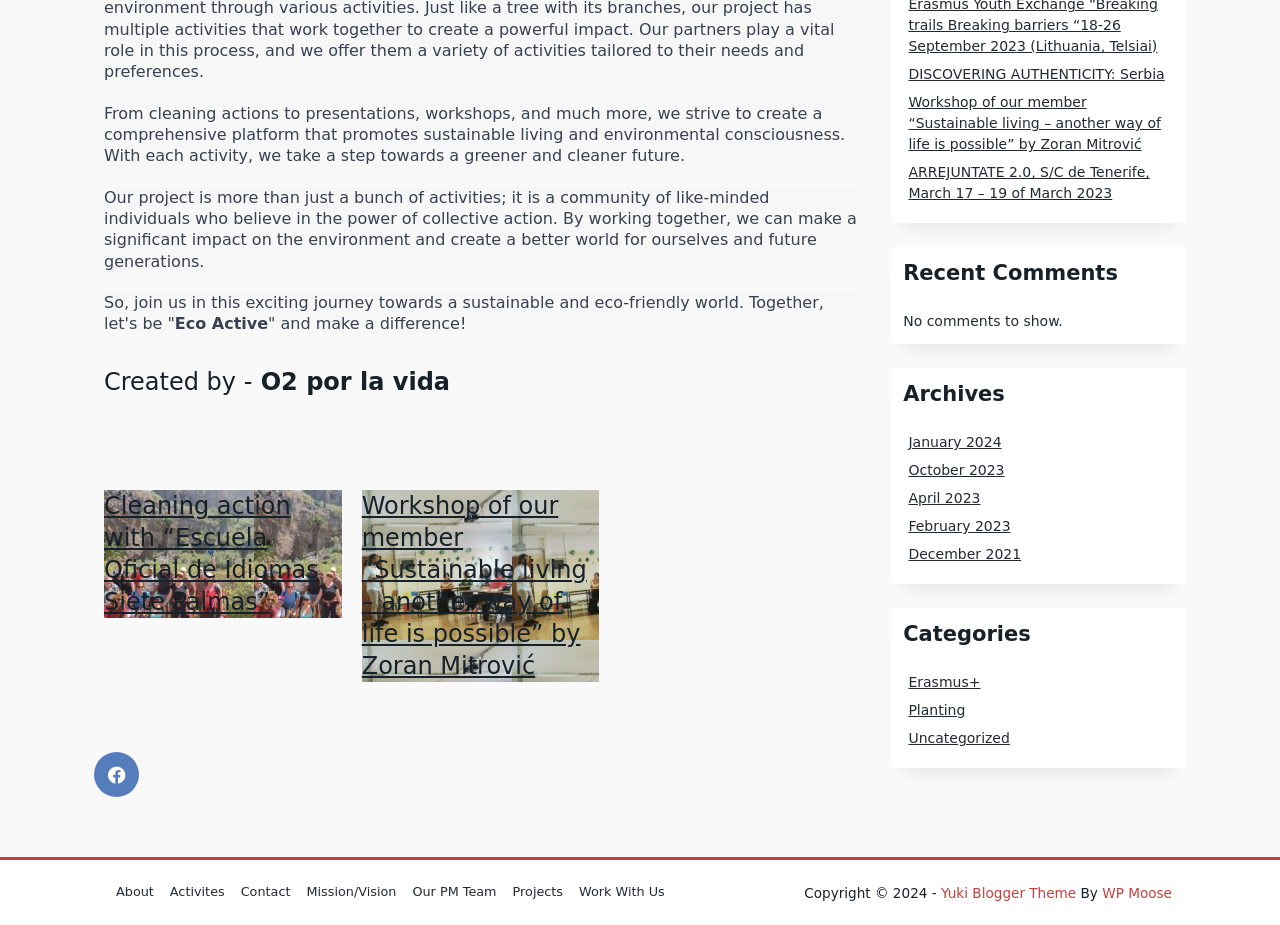Bounding box coordinates are given in the format (top-left x, top-left y, bottom-right x, bottom-right y). All values should be floating point numbers between 0 and 1. Provide the bounding box coordinate for the UI element described as: Yuki Blogger Theme

[0.735, 0.956, 0.841, 0.974]